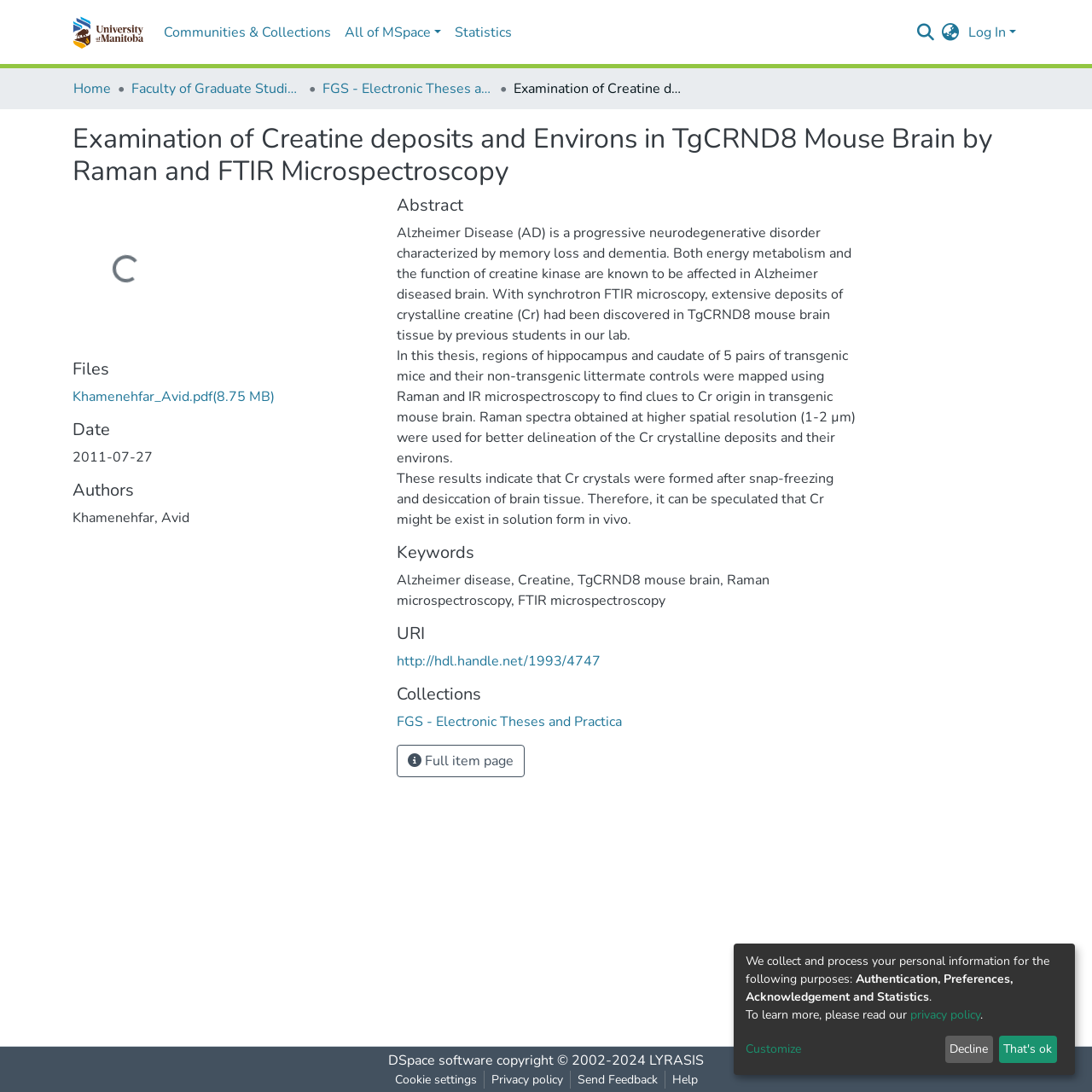Please examine the image and answer the question with a detailed explanation:
What is the name of the repository?

I found the answer by looking at the navigation bar at the top of the webpage, where there is a link with the text 'Repository logo'. This suggests that the repository is named after this logo.